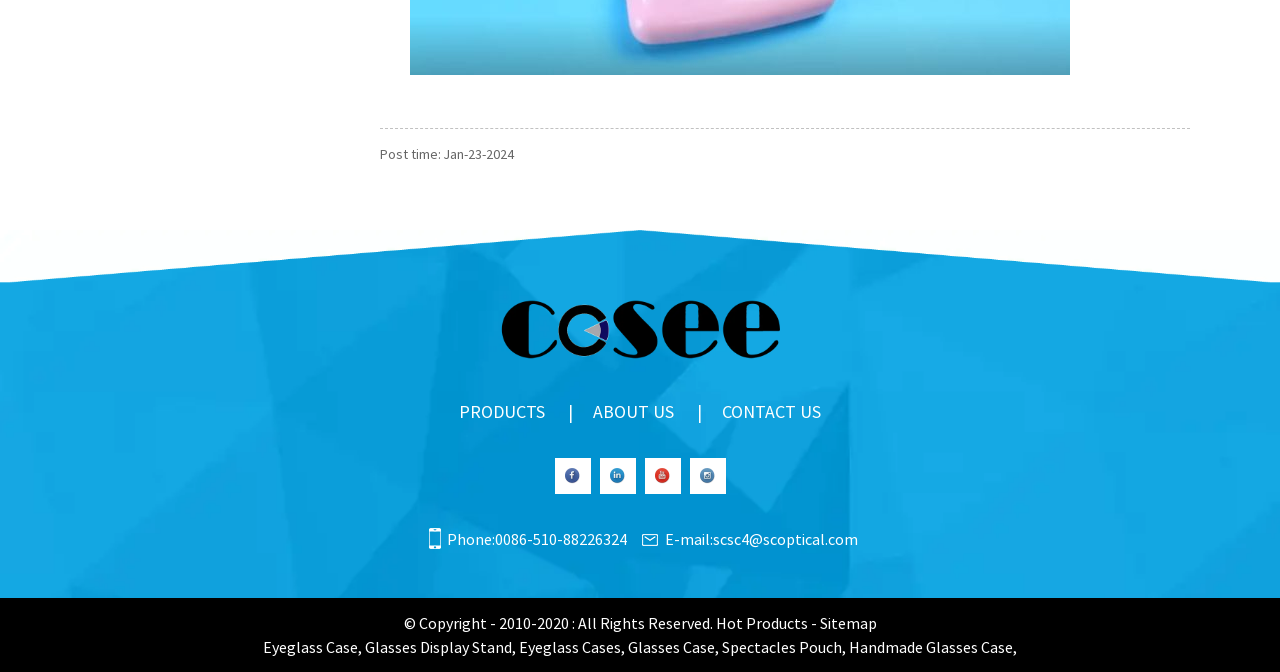Please determine the bounding box coordinates for the UI element described here. Use the format (top-left x, top-left y, bottom-right x, bottom-right y) with values bounded between 0 and 1: Glasses Display Stand

[0.285, 0.948, 0.4, 0.978]